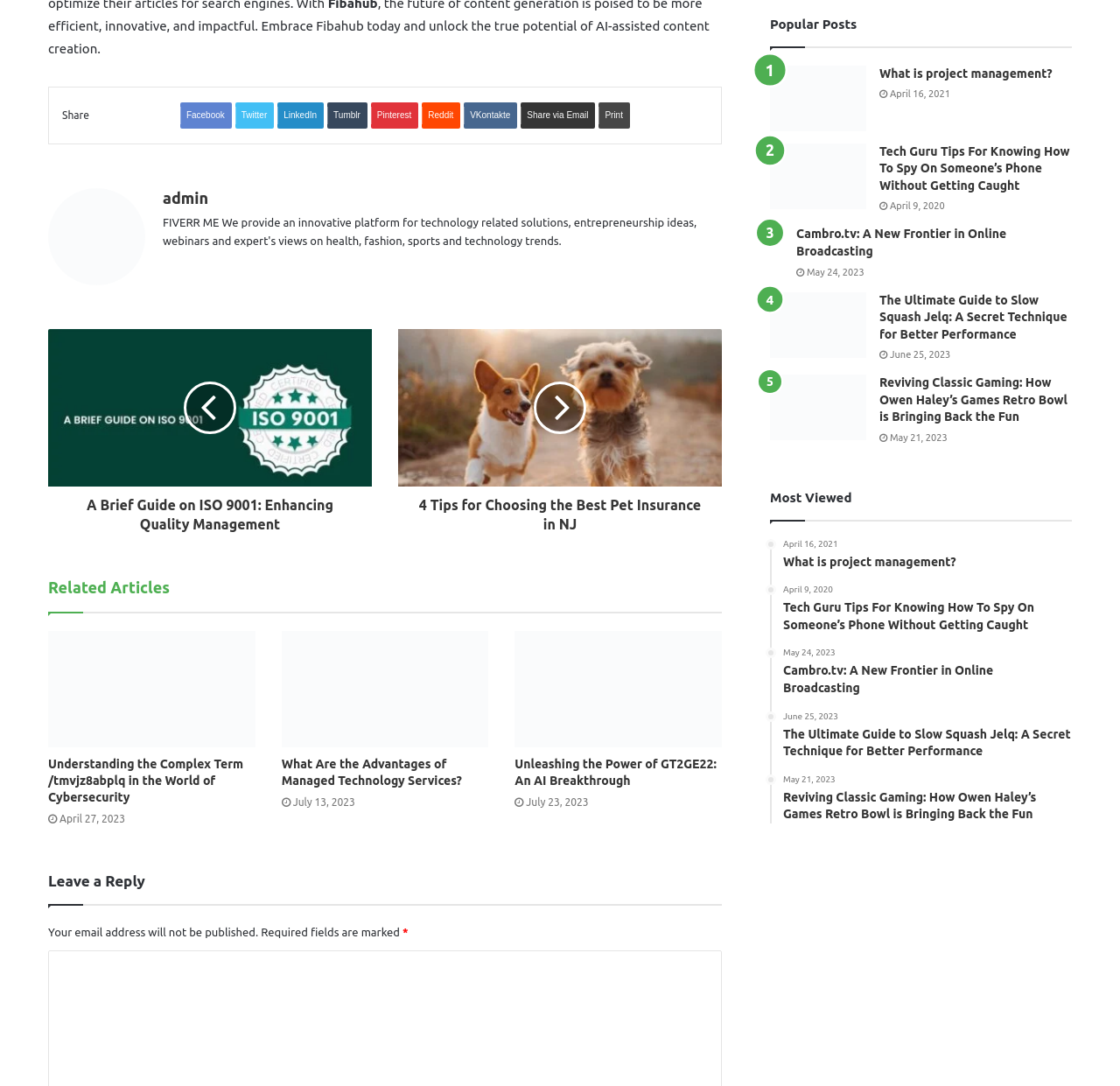Pinpoint the bounding box coordinates of the clickable element needed to complete the instruction: "View Popular Posts". The coordinates should be provided as four float numbers between 0 and 1: [left, top, right, bottom].

[0.688, 0.015, 0.957, 0.03]